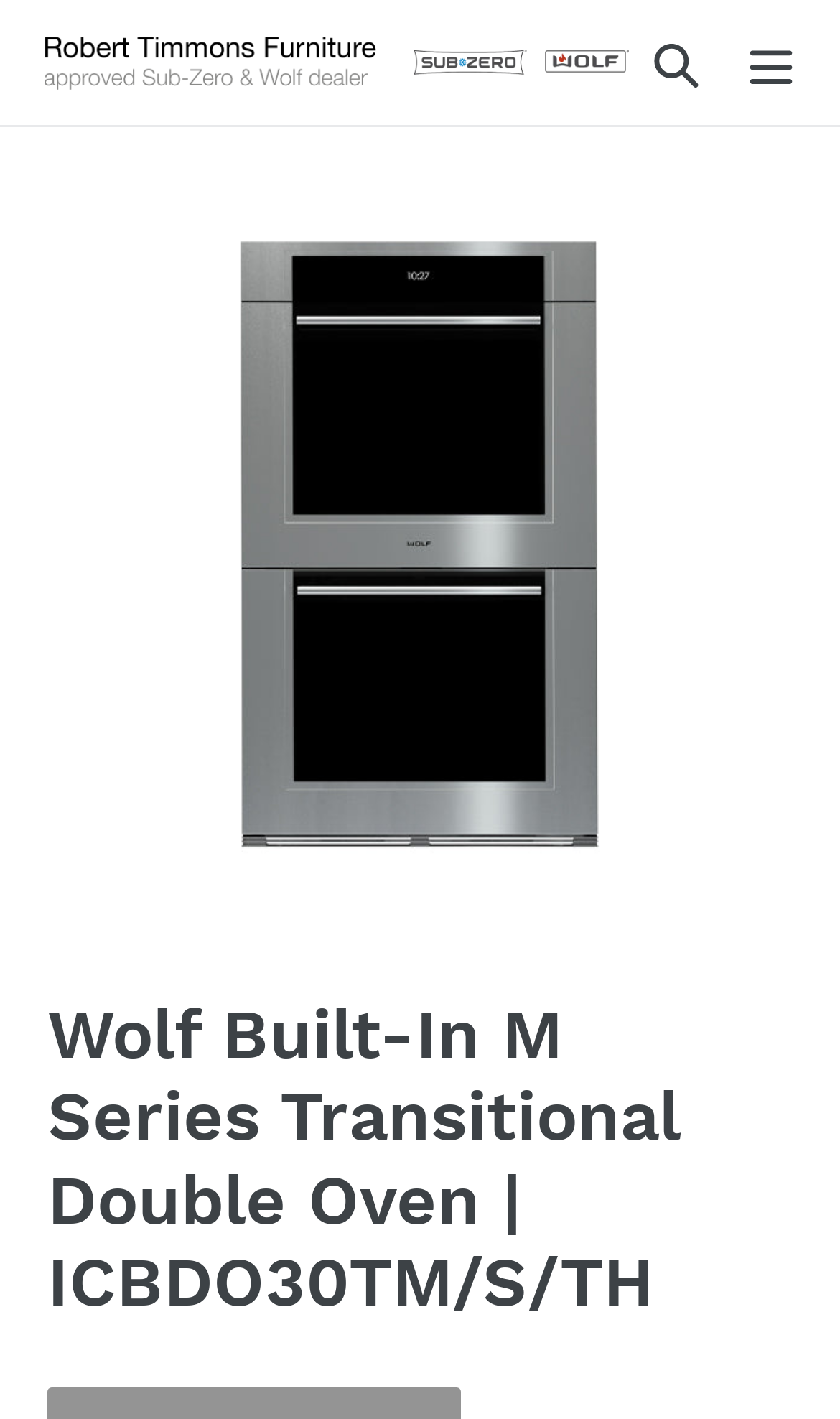Determine the bounding box of the UI element mentioned here: "parent_node: Search aria-label="Menu"". The coordinates must be in the format [left, top, right, bottom] with values ranging from 0 to 1.

[0.862, 0.01, 0.974, 0.078]